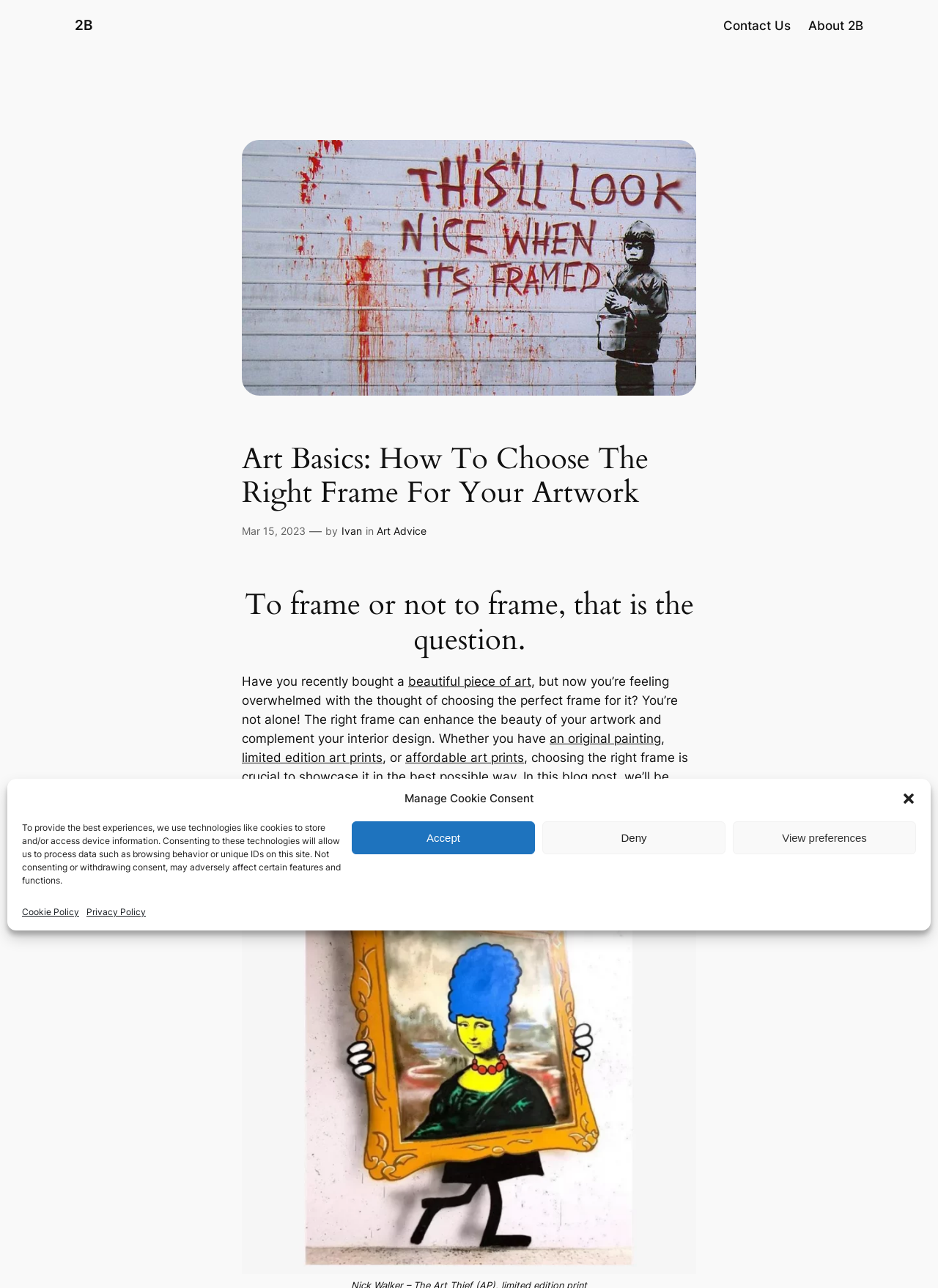Answer in one word or a short phrase: 
Who is the author of the blog post?

Ivan